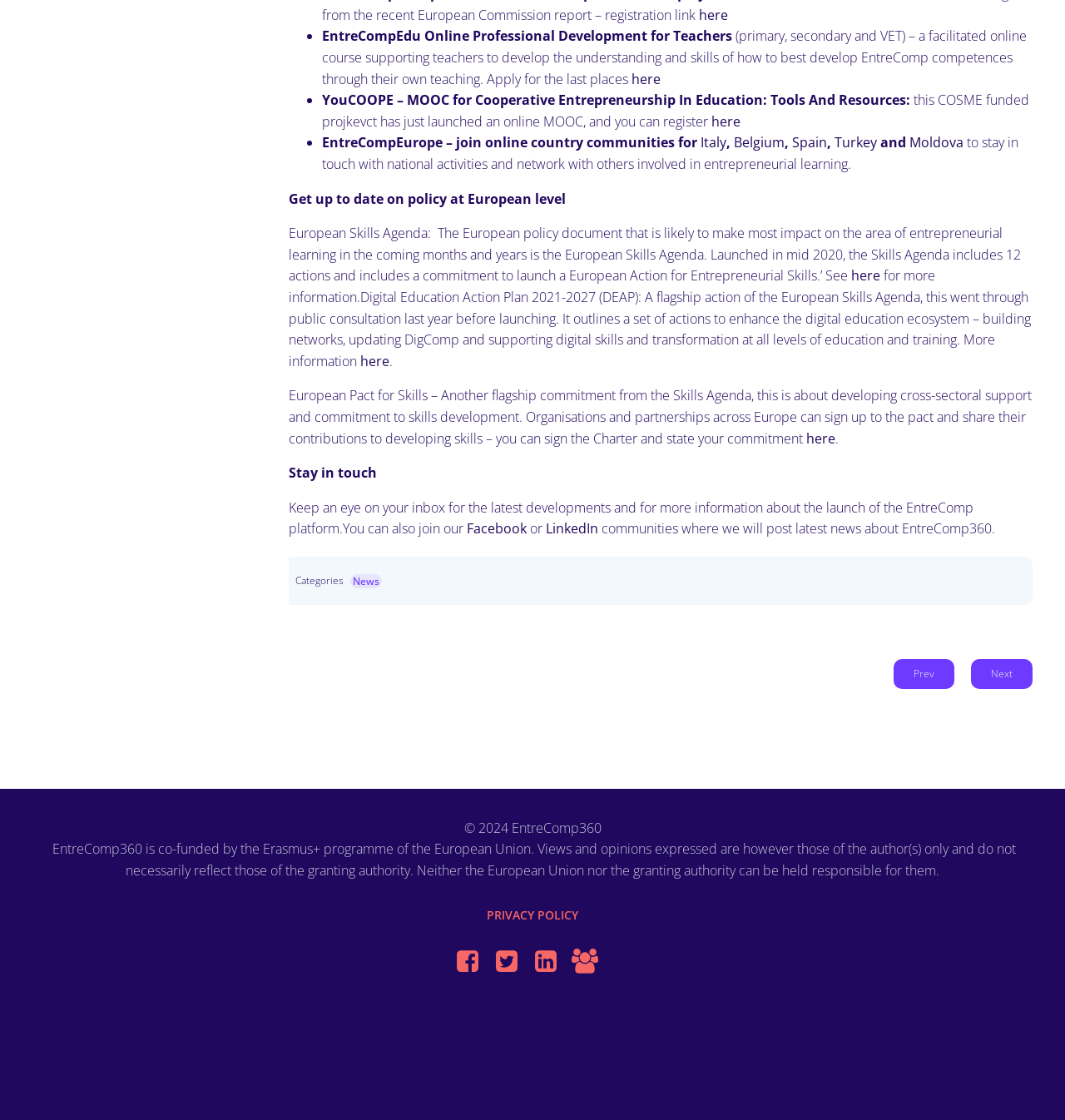Determine the bounding box coordinates for the HTML element described here: "Privacy Policy".

[0.457, 0.802, 0.543, 0.832]